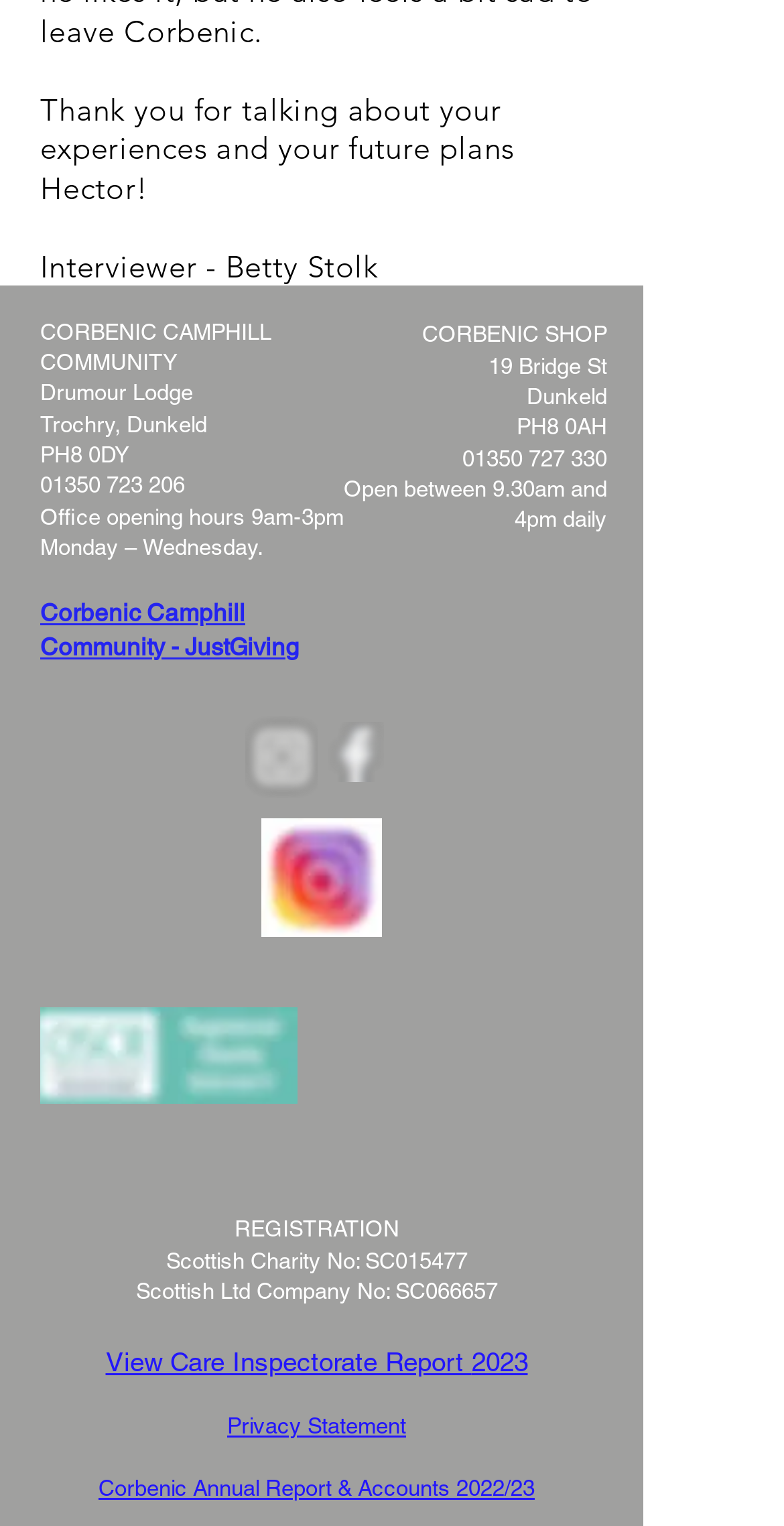Provide a one-word or short-phrase response to the question:
What is the charity number of the community?

SC015477